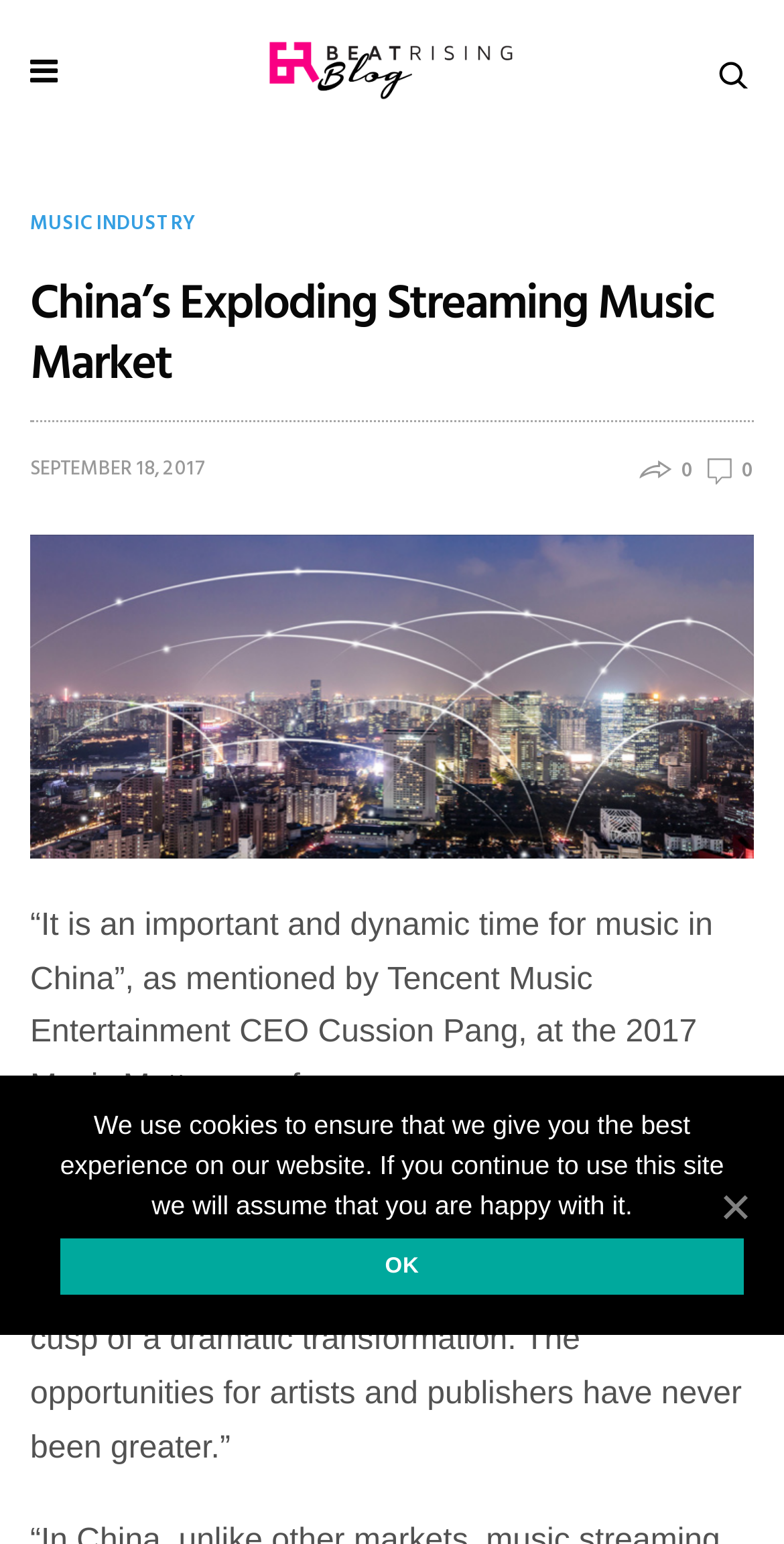Respond to the following question with a brief word or phrase:
What is the date of the article?

SEPTEMBER 18, 2017